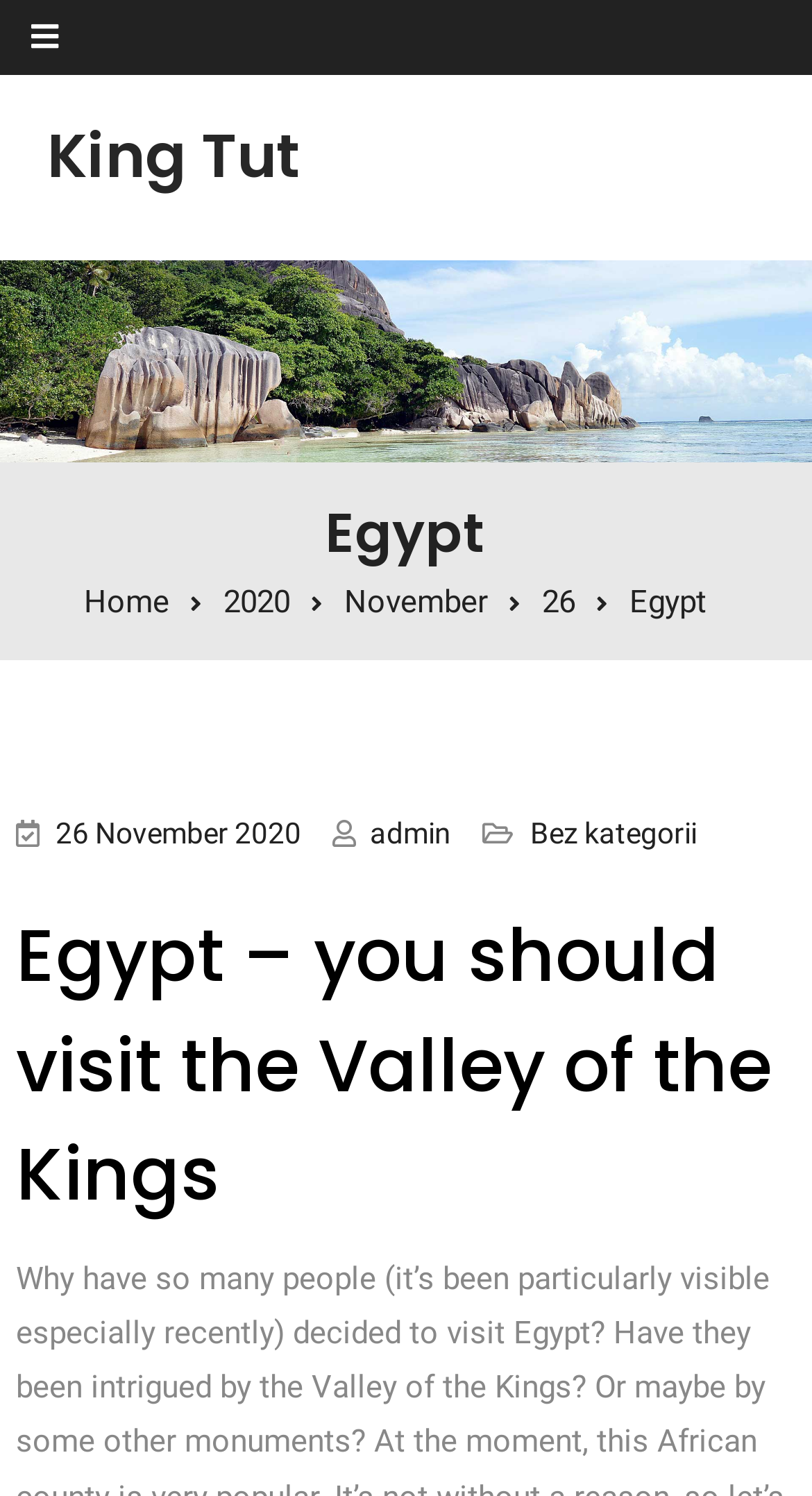Explain in detail what is displayed on the webpage.

The webpage is about Egypt, specifically King Tut, and appears to be a blog post or article. At the top, there is a navigation menu with a link to the homepage, as well as breadcrumbs indicating the current page's location in the website's hierarchy. The breadcrumbs show the path "Home > 2020 > November > 26 > Egypt".

Below the navigation menu, the title "Egypt" is prominently displayed, followed by a subtitle "Egypt – you should visit the Valley of the Kings". This subtitle takes up most of the width of the page.

On the top-right corner, there are three links: "King Tut", "26 November 2020", and "admin". The "King Tut" link is positioned above the "26 November 2020" link, which is accompanied by a time indicator. The "admin" link is to the right of these two links.

There is also a category link "Bez kategorii" located below the "admin" link. Additionally, there is a small icon represented by the Unicode character "\uf0c9" at the very top-left corner of the page.